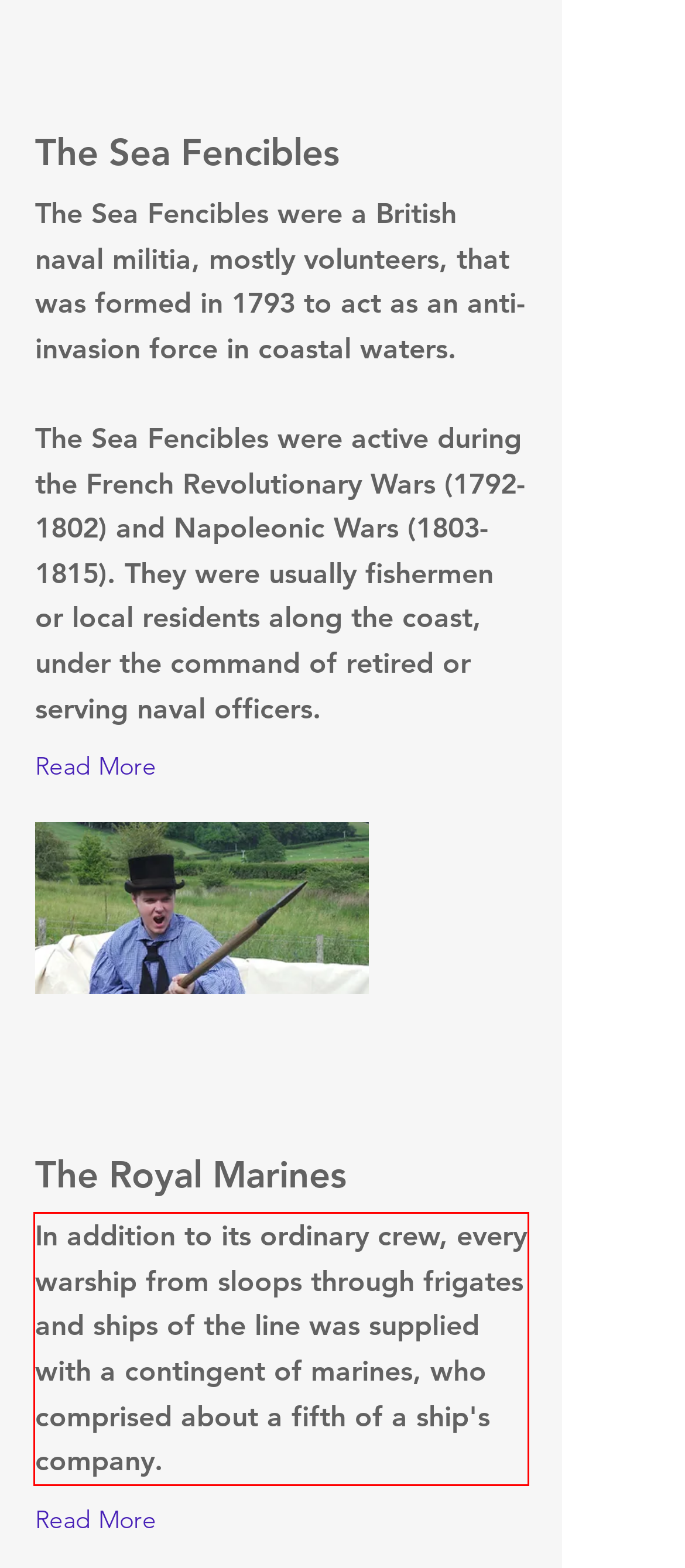In the screenshot of the webpage, find the red bounding box and perform OCR to obtain the text content restricted within this red bounding box.

In addition to its ordinary crew, every warship from sloops through frigates and ships of the line was supplied with a contingent of marines, who comprised about a fifth of a ship's company.